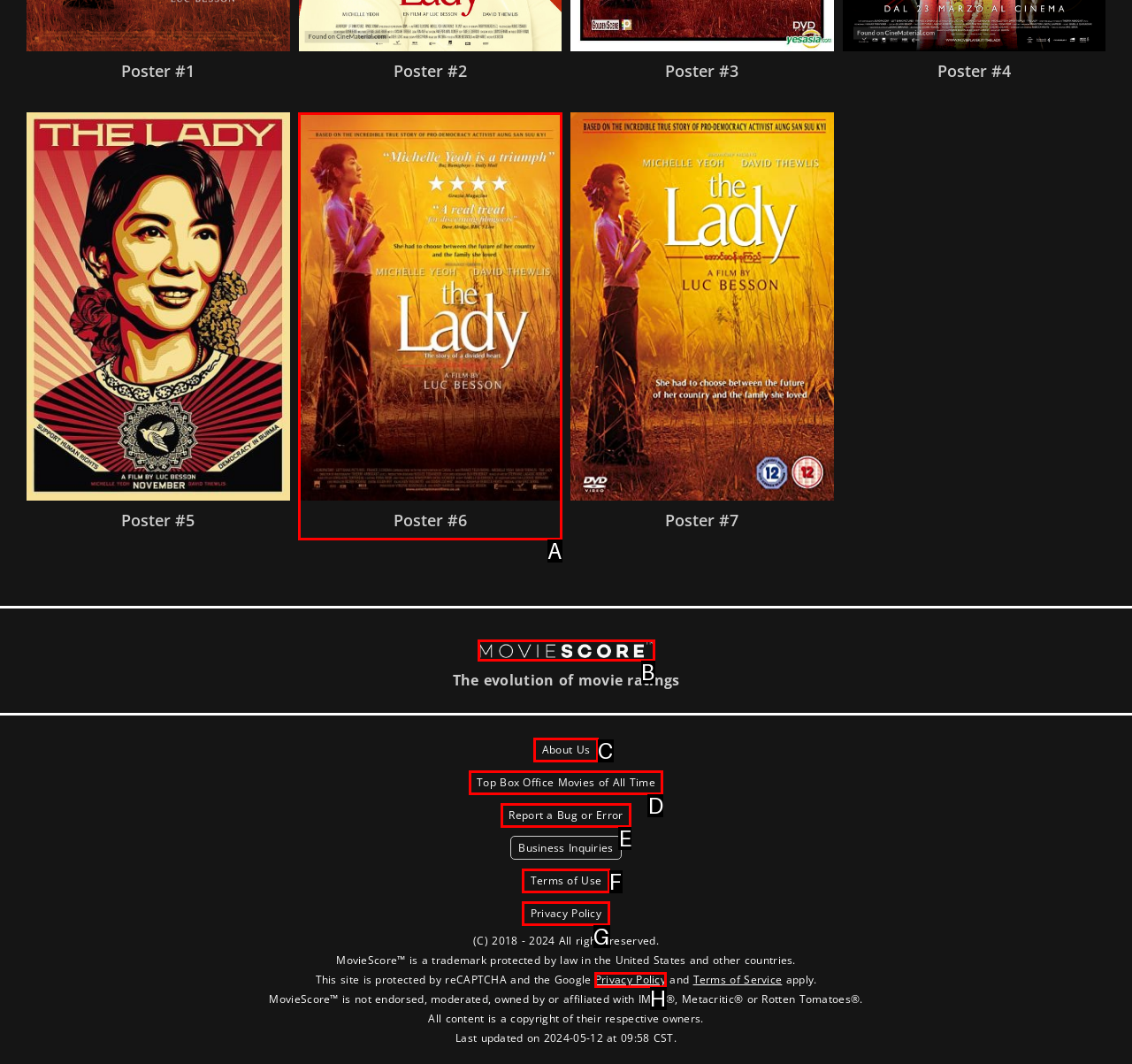Based on the description Terms of Use, identify the most suitable HTML element from the options. Provide your answer as the corresponding letter.

F